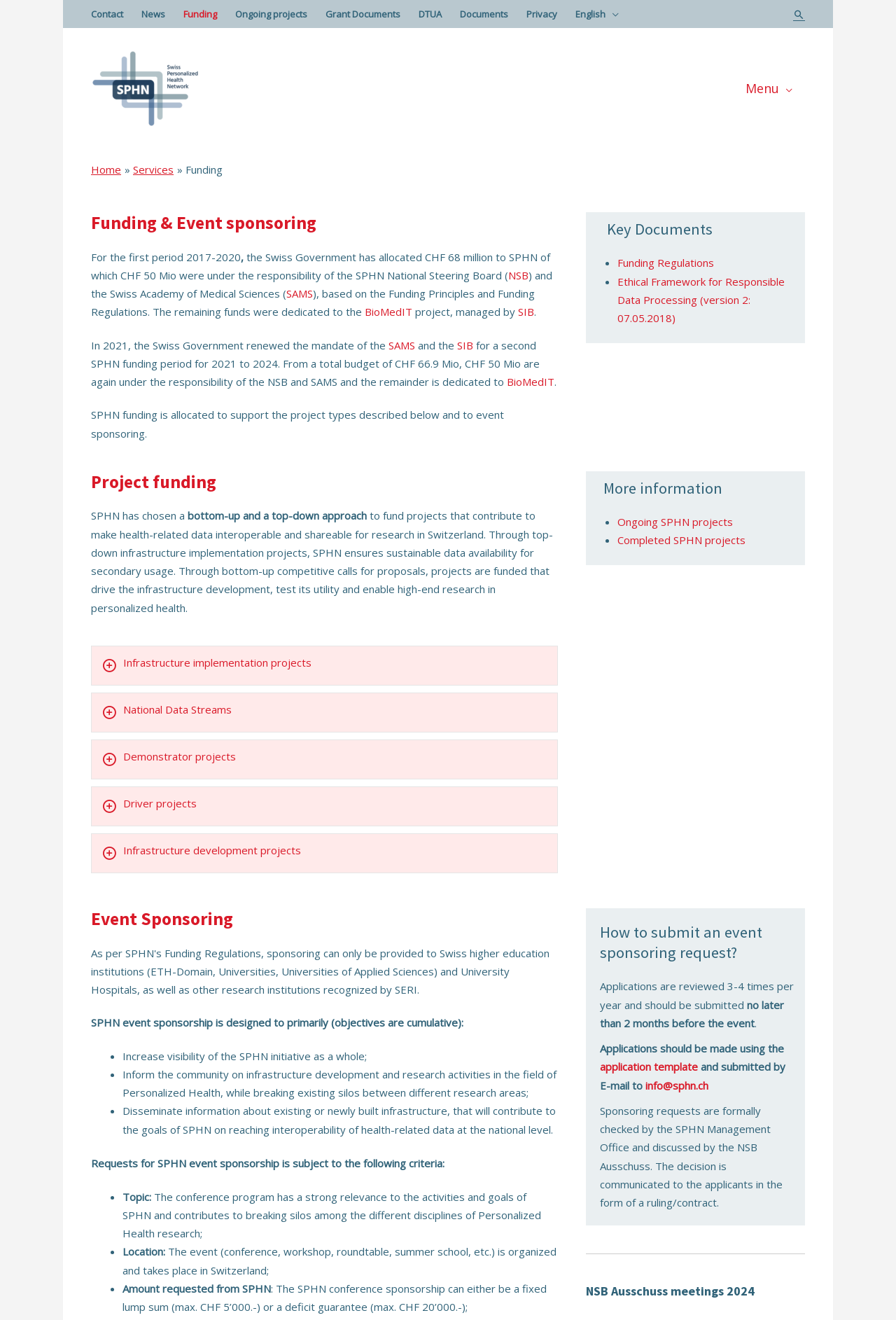Find and indicate the bounding box coordinates of the region you should select to follow the given instruction: "Click on the 'Funding' link".

[0.195, 0.0, 0.252, 0.021]